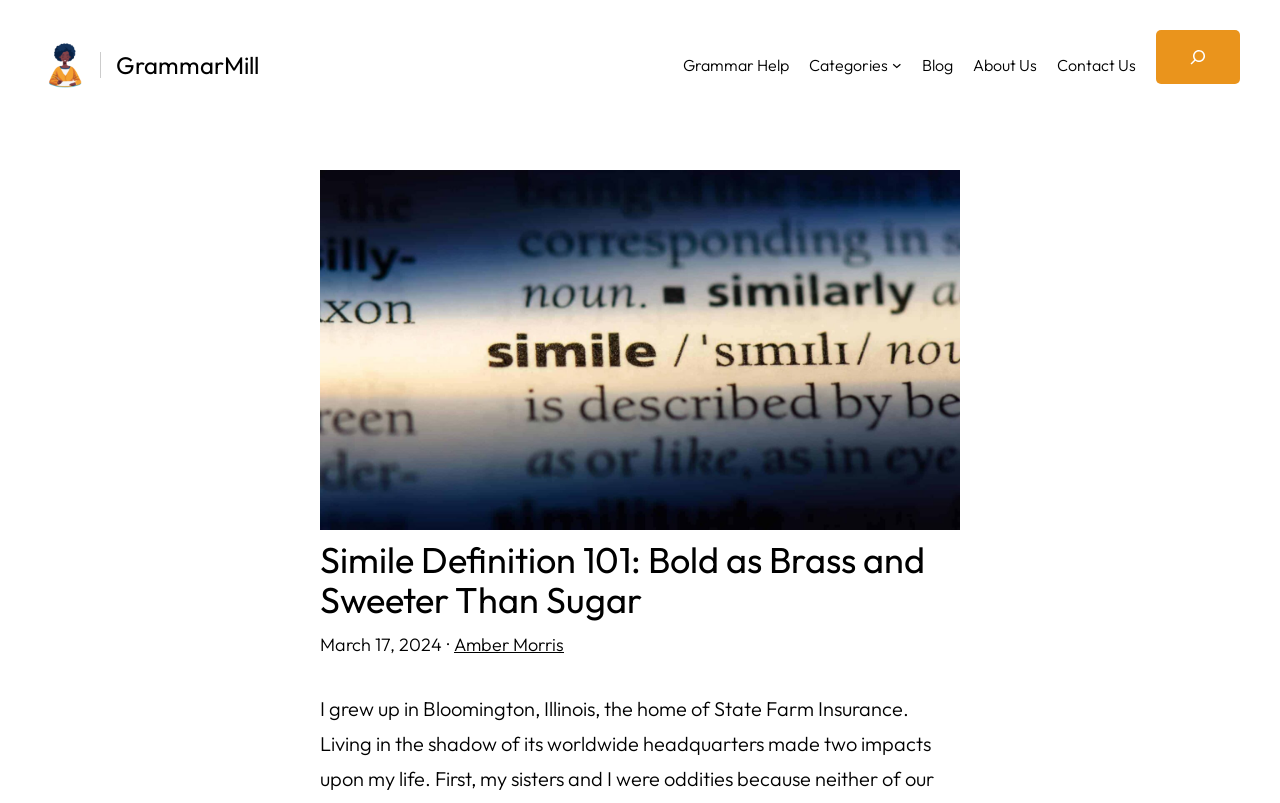Who is the author of the blog post?
Using the information presented in the image, please offer a detailed response to the question.

The author of the blog post can be determined by looking at the metadata section below the title, where the link element with the text 'Amber Morris' is located.